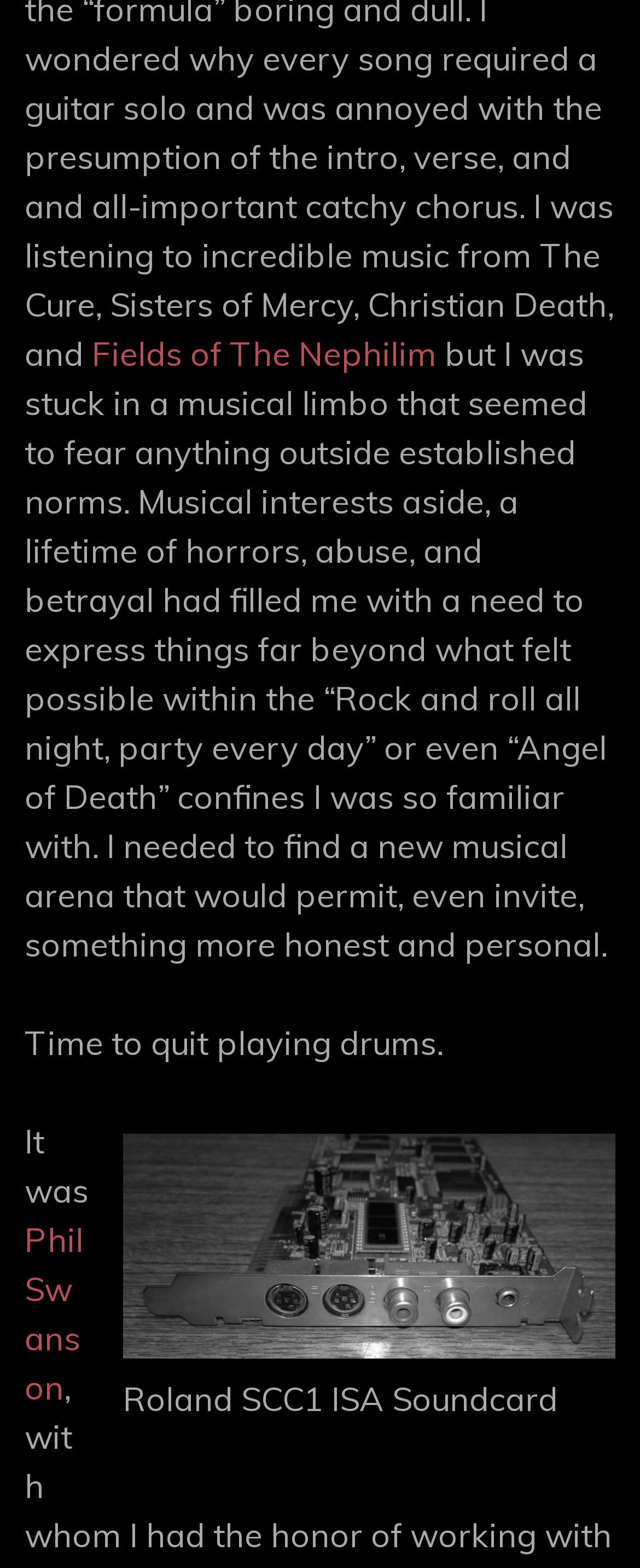Extract the bounding box for the UI element that matches this description: "parent_node: Omni Media Networks".

None